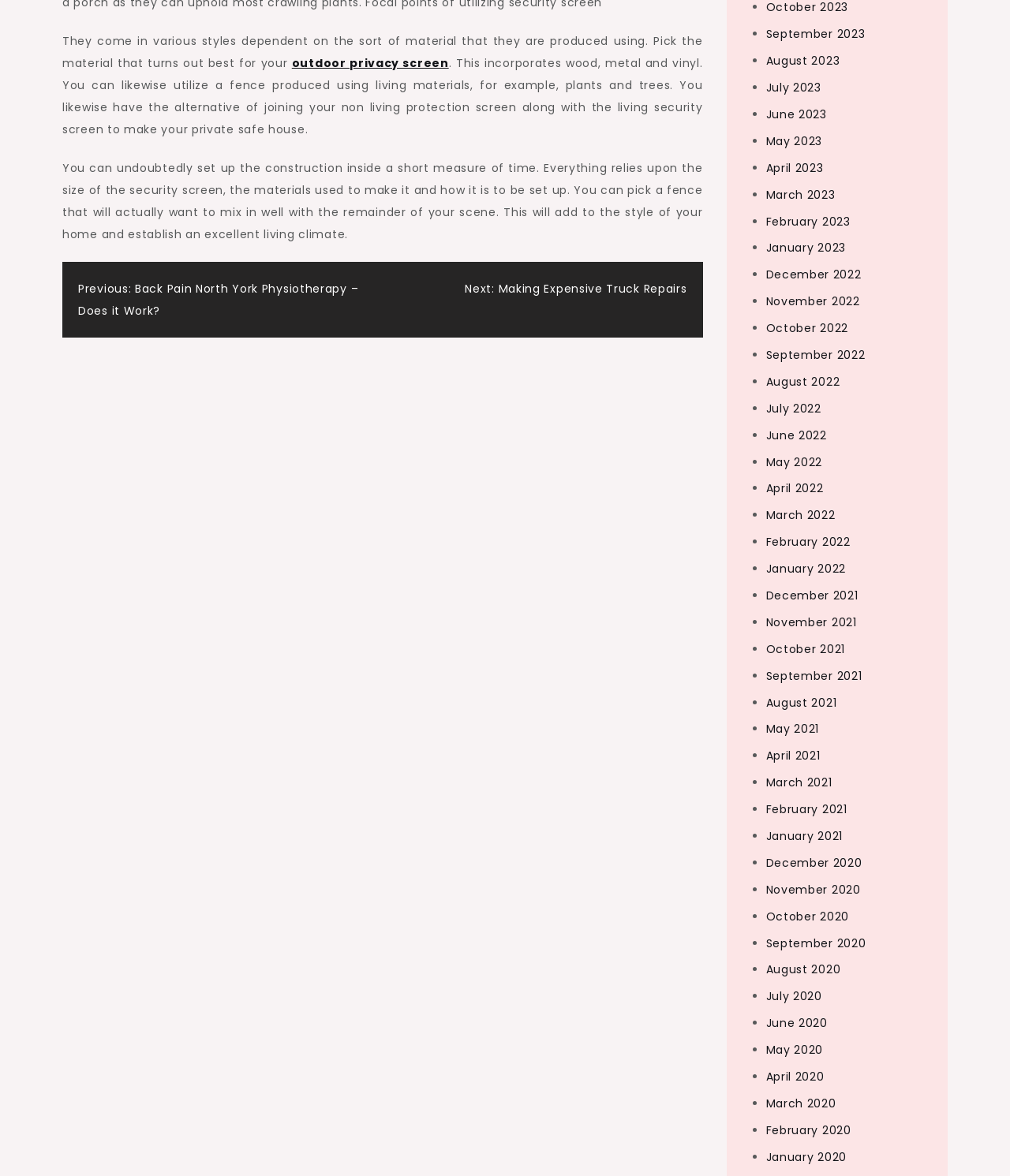Give the bounding box coordinates for the element described by: "November 2022".

[0.758, 0.25, 0.851, 0.263]